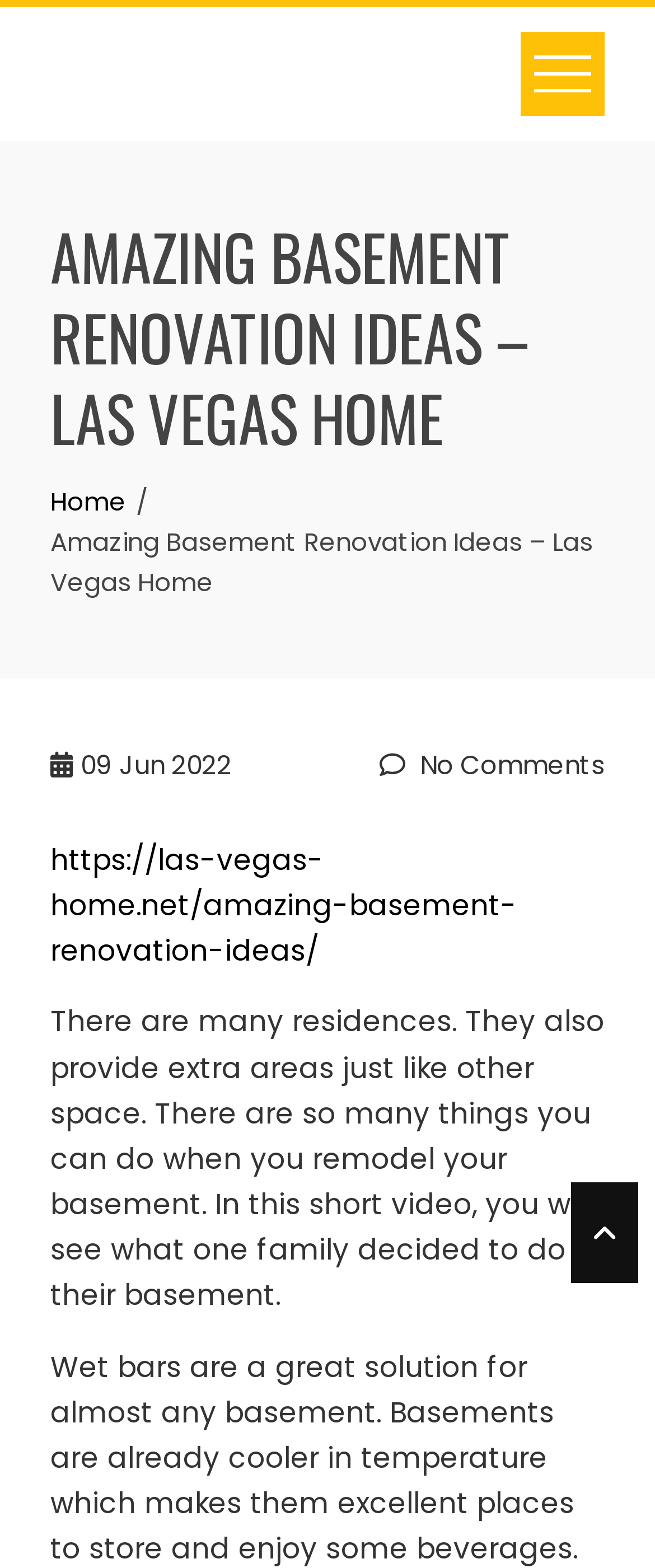Identify the bounding box for the UI element described as: "Follow". Ensure the coordinates are four float numbers between 0 and 1, formatted as [left, top, right, bottom].

None